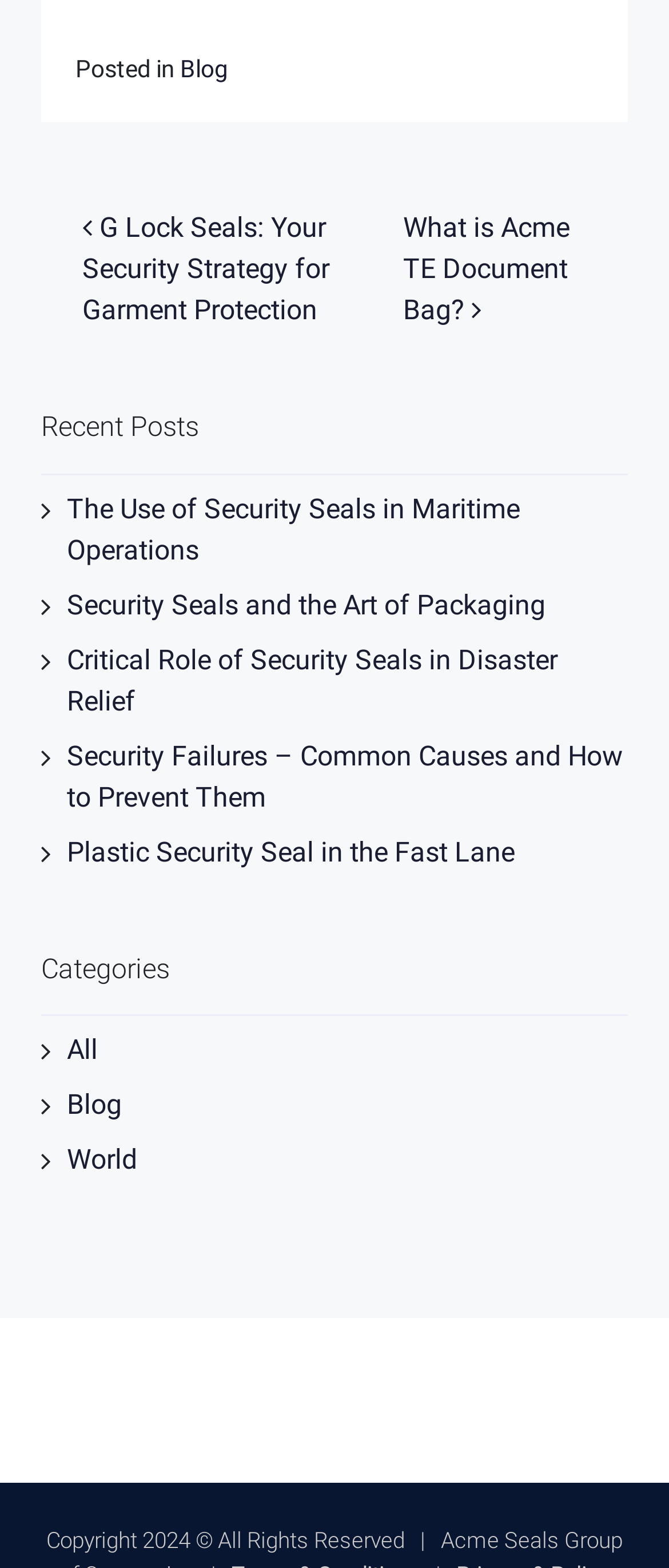Identify the bounding box coordinates of the specific part of the webpage to click to complete this instruction: "Check out post about Security Failures".

[0.1, 0.472, 0.931, 0.519]